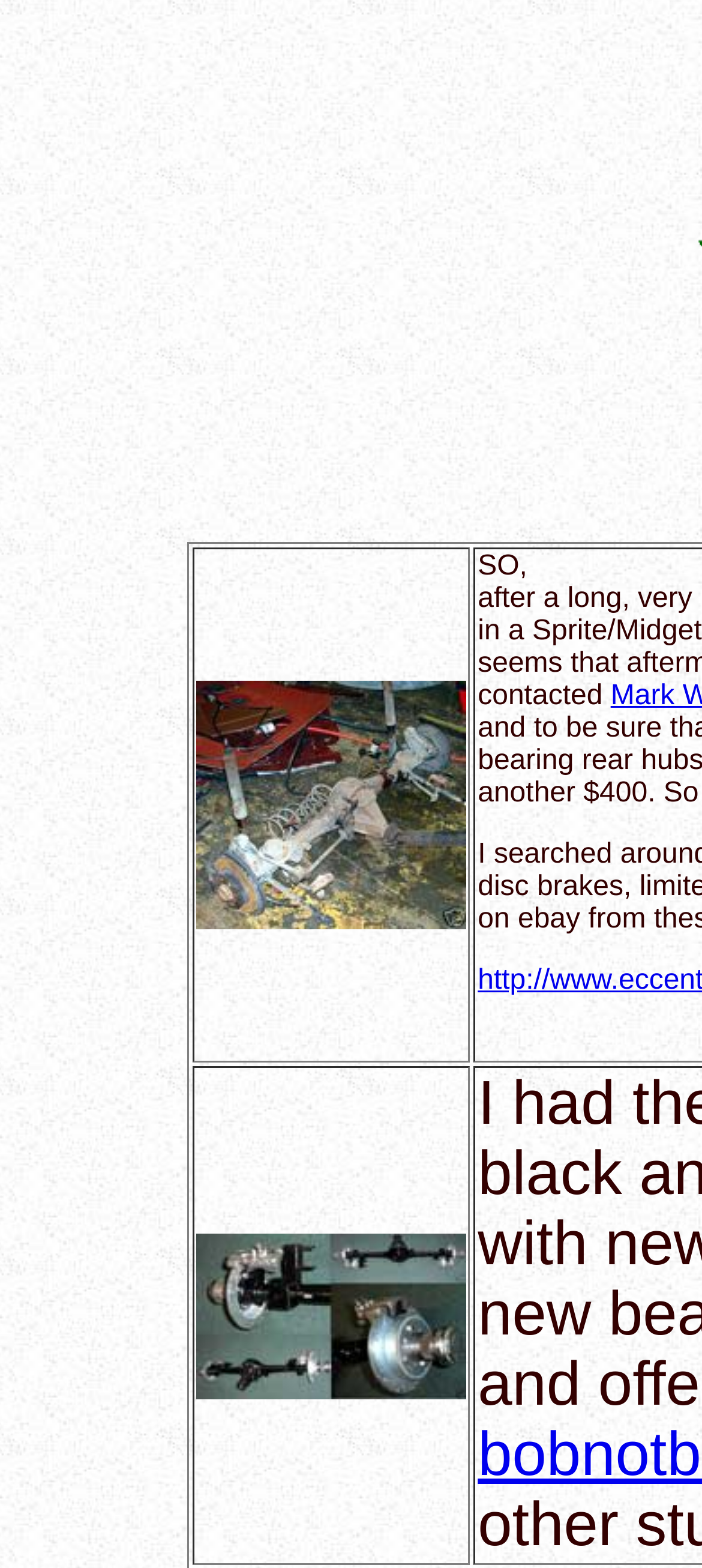What is the position of the second gridcell?
Please provide a detailed and thorough answer to the question.

By comparing the y1 and y2 coordinates of the bounding boxes, I found that the second gridcell has a higher y1 value than the first gridcell, indicating that it is positioned below the first gridcell.